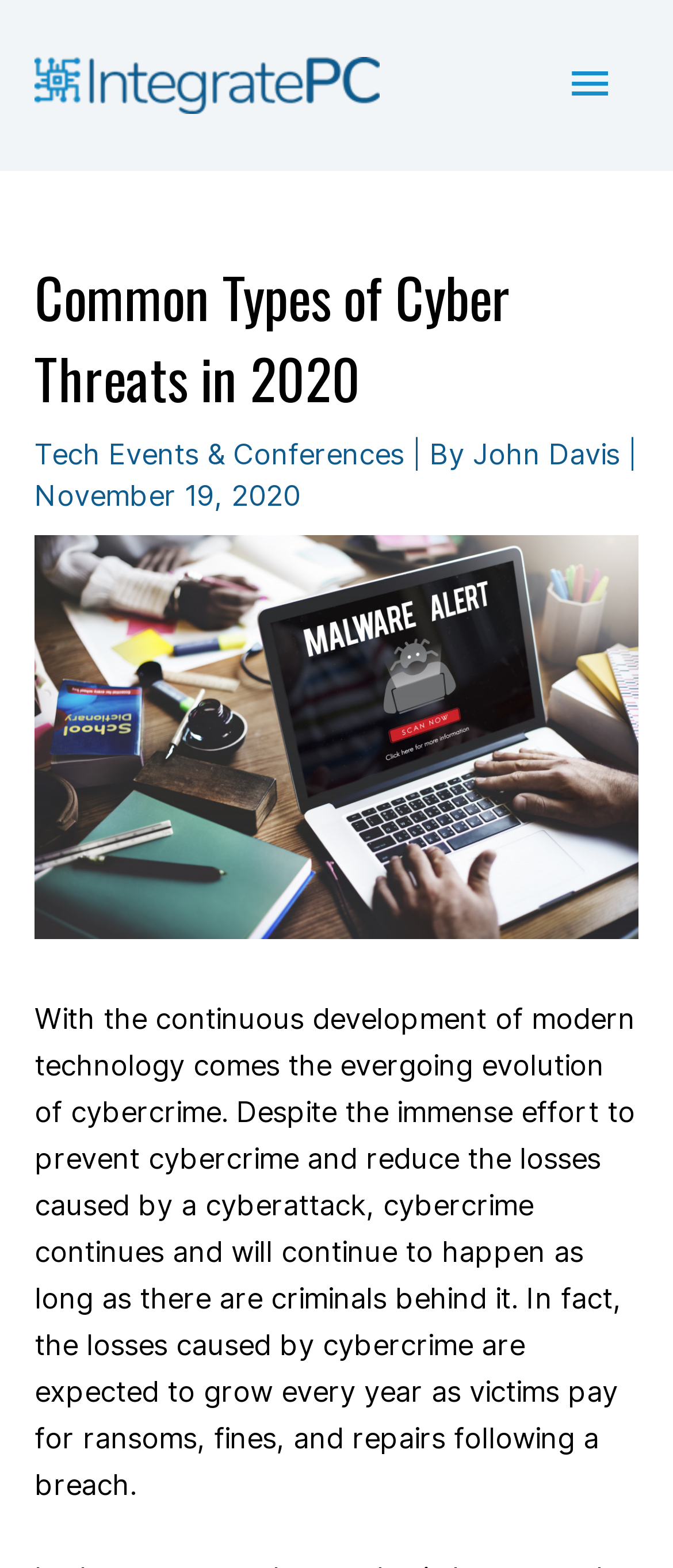What is the primary heading on this webpage?

Common Types of Cyber Threats in 2020